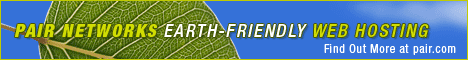Describe all the elements and aspects of the image comprehensively.

The image features a vibrant banner promoting "pair Networks," a web hosting service that emphasizes its commitment to eco-friendly practices. The banner is visually engaging, displaying a large green leaf that symbolizes nature and sustainability against a bright blue background. The text prominently features "PAIR NETWORKS" in bold, capitalized letters, followed by the slogan "EARTH-FRIENDLY WEB HOSTING," underscoring their focus on environmentally conscious hosting solutions. Below, the banner invites viewers to "Find Out More at pair.com," encouraging exploration of their services. This marketing image combines appealing visuals with a clear message, targeting individuals and businesses looking for responsible web hosting options.